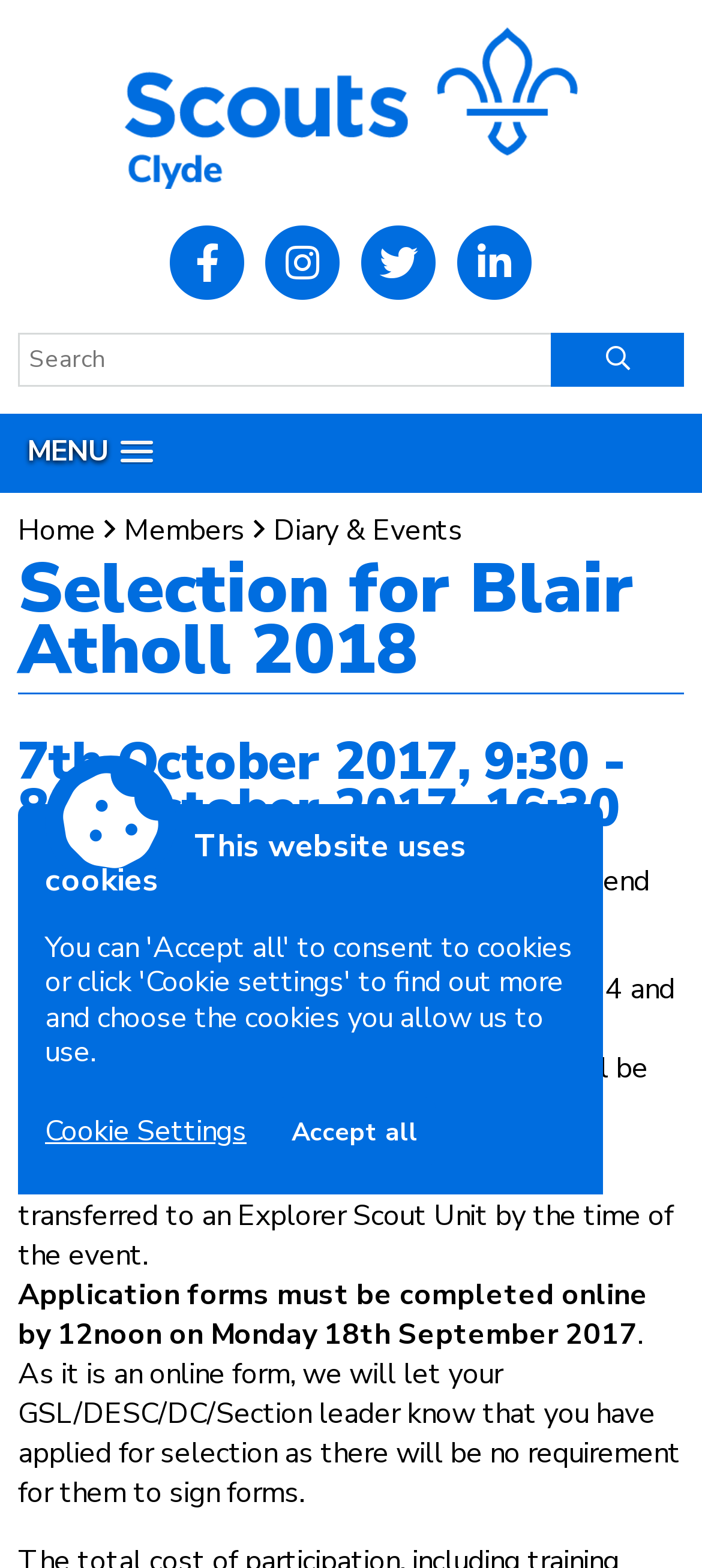What is required for applicants?
Provide a comprehensive and detailed answer to the question.

According to the webpage, all applicants must have registered with and transferred to an Explorer Scout Unit by the time of the event.